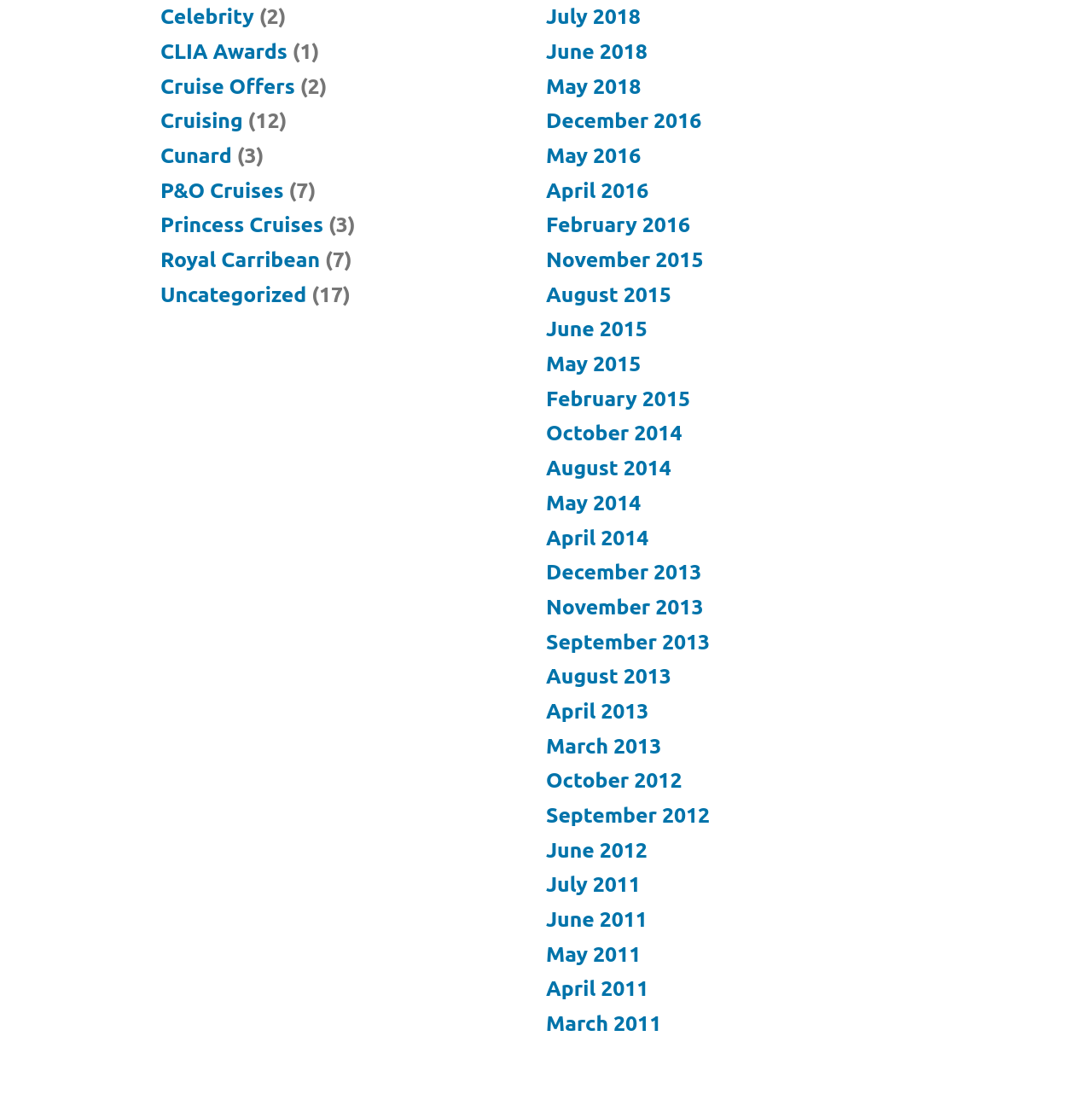Could you highlight the region that needs to be clicked to execute the instruction: "View CLIA Awards"?

[0.147, 0.036, 0.263, 0.057]